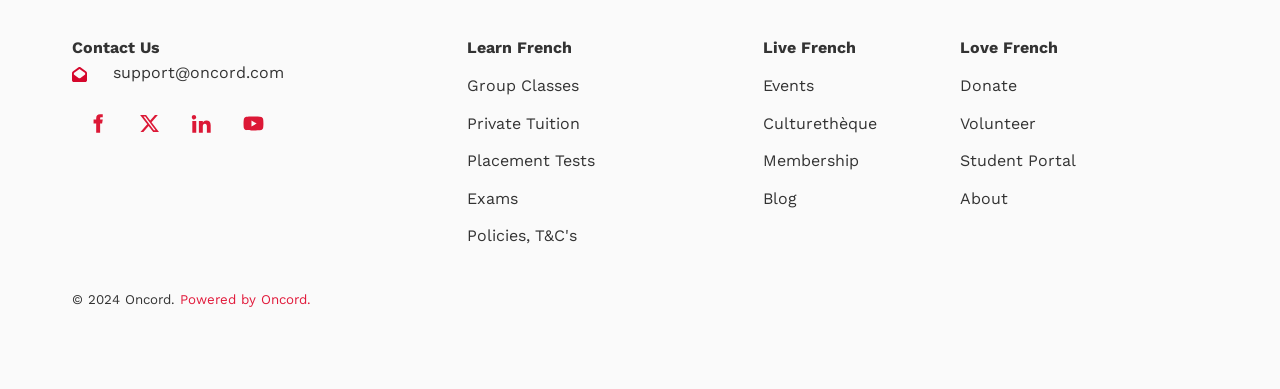Based on the image, please elaborate on the answer to the following question:
What is the copyright year?

I found the copyright information at the bottom of the page, which says '© 2024 Oncord.', and I extracted the year from that text.